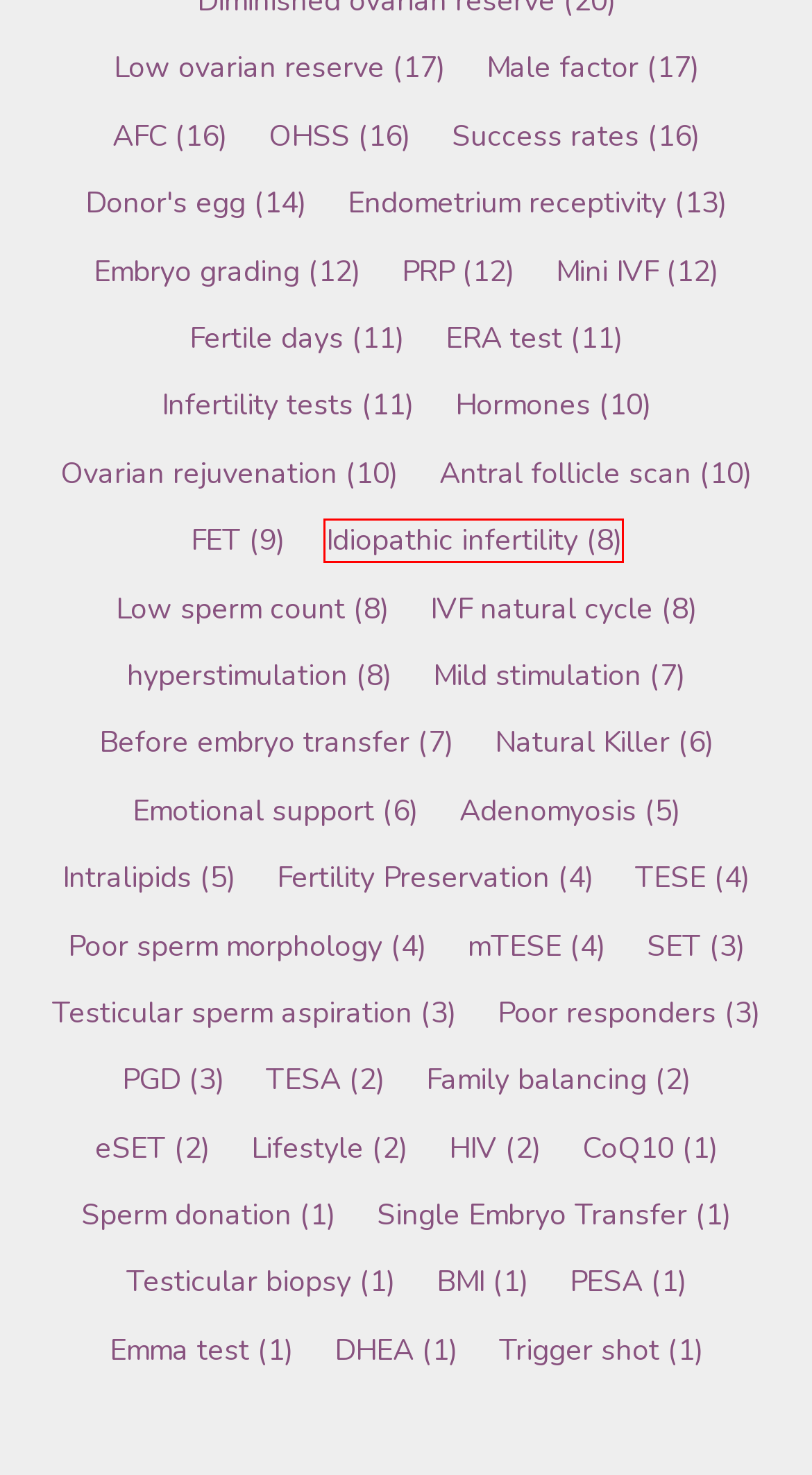Review the webpage screenshot and focus on the UI element within the red bounding box. Select the best-matching webpage description for the new webpage that follows after clicking the highlighted element. Here are the candidates:
A. Poor Sperm Morphology • Q&A • FertiAlly.com
B. IVF Natural Cycle • Q&A • FertiAlly.com
C. MTESE • Q&A • FertiAlly.com
D. Male Factor • Q&A • FertiAlly.com
E. Idiopathic Infertility • Q&A • FertiAlly.com
F. SET • Q&A • FertiAlly.com
G. BMI • Q&A • FertiAlly.com
H. ESET • Q&A • FertiAlly.com

E